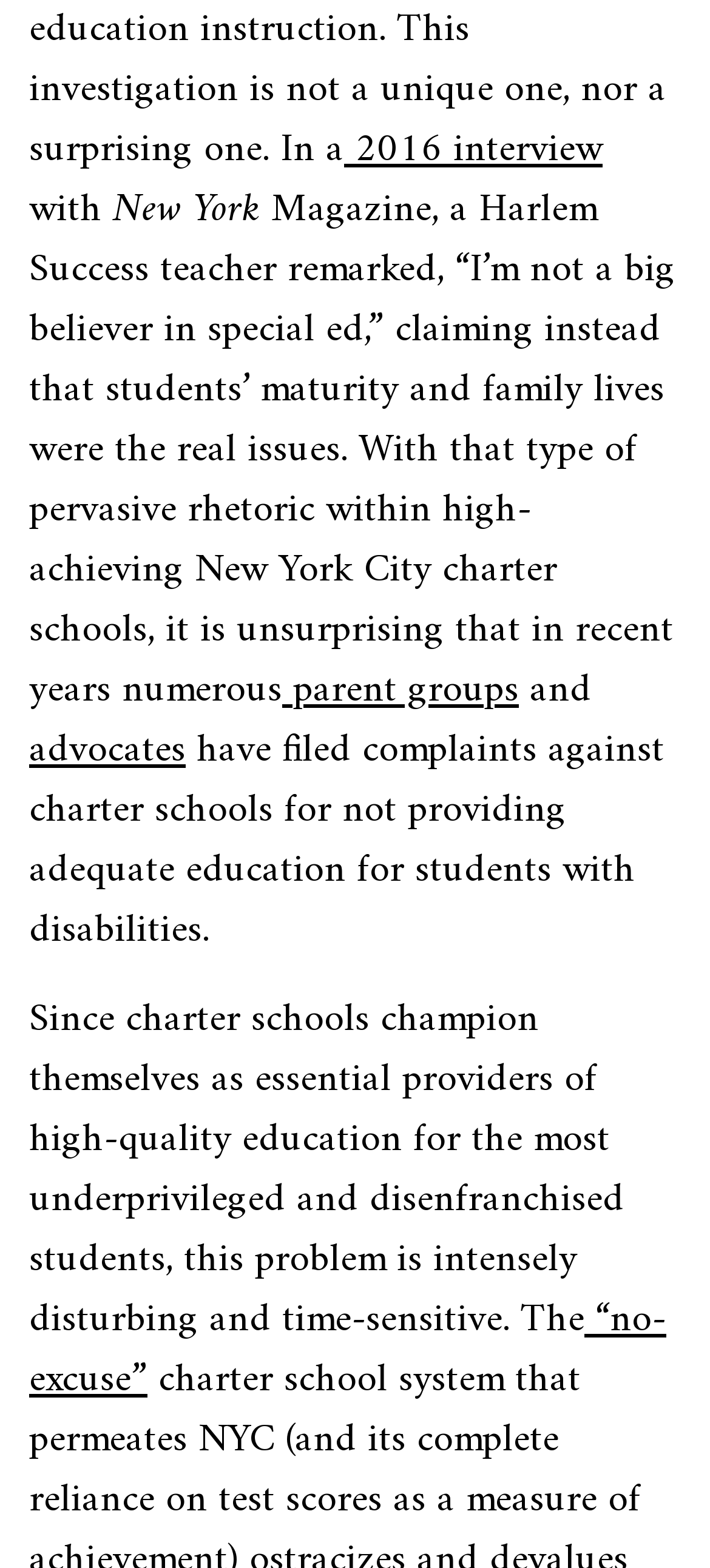Who filed complaints against charter schools?
By examining the image, provide a one-word or phrase answer.

Parent groups and advocates